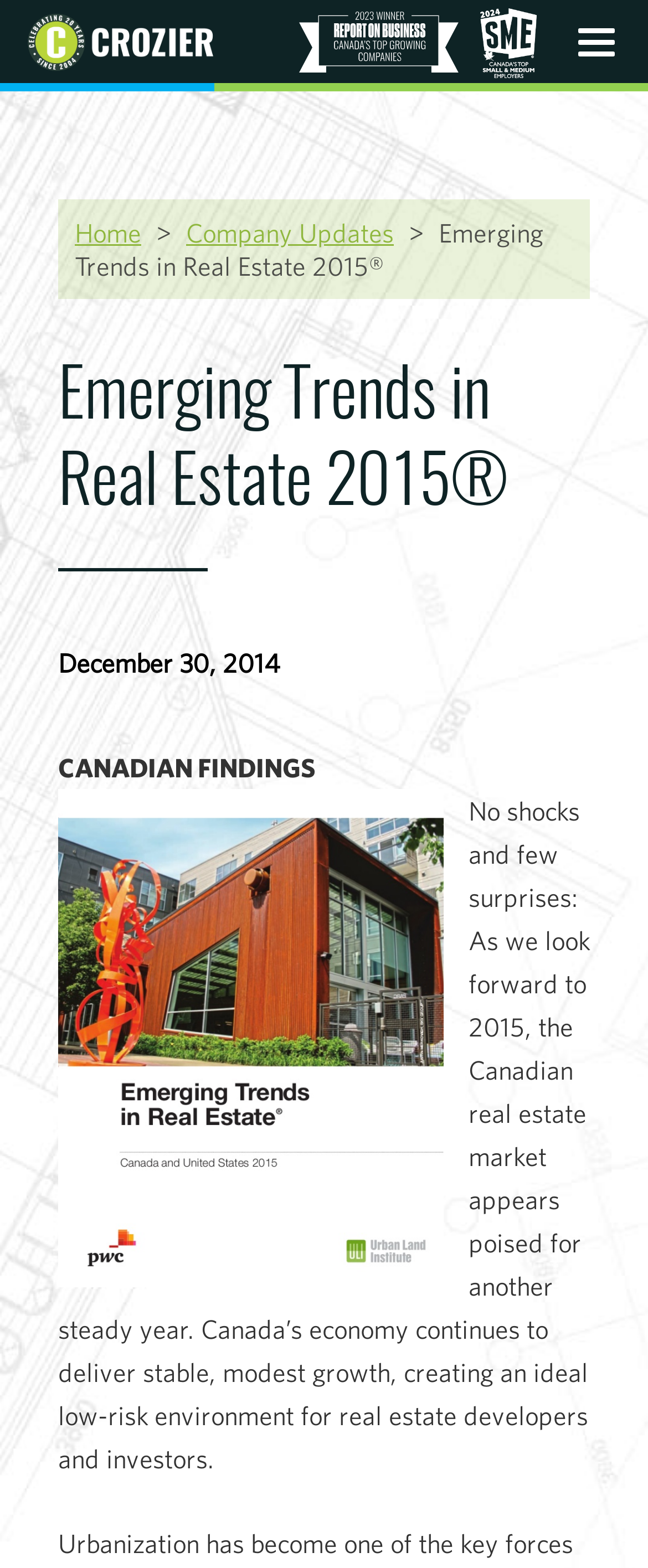Give a one-word or short phrase answer to the question: 
What are the links at the top of the webpage?

Home, What We Do, Who We Are